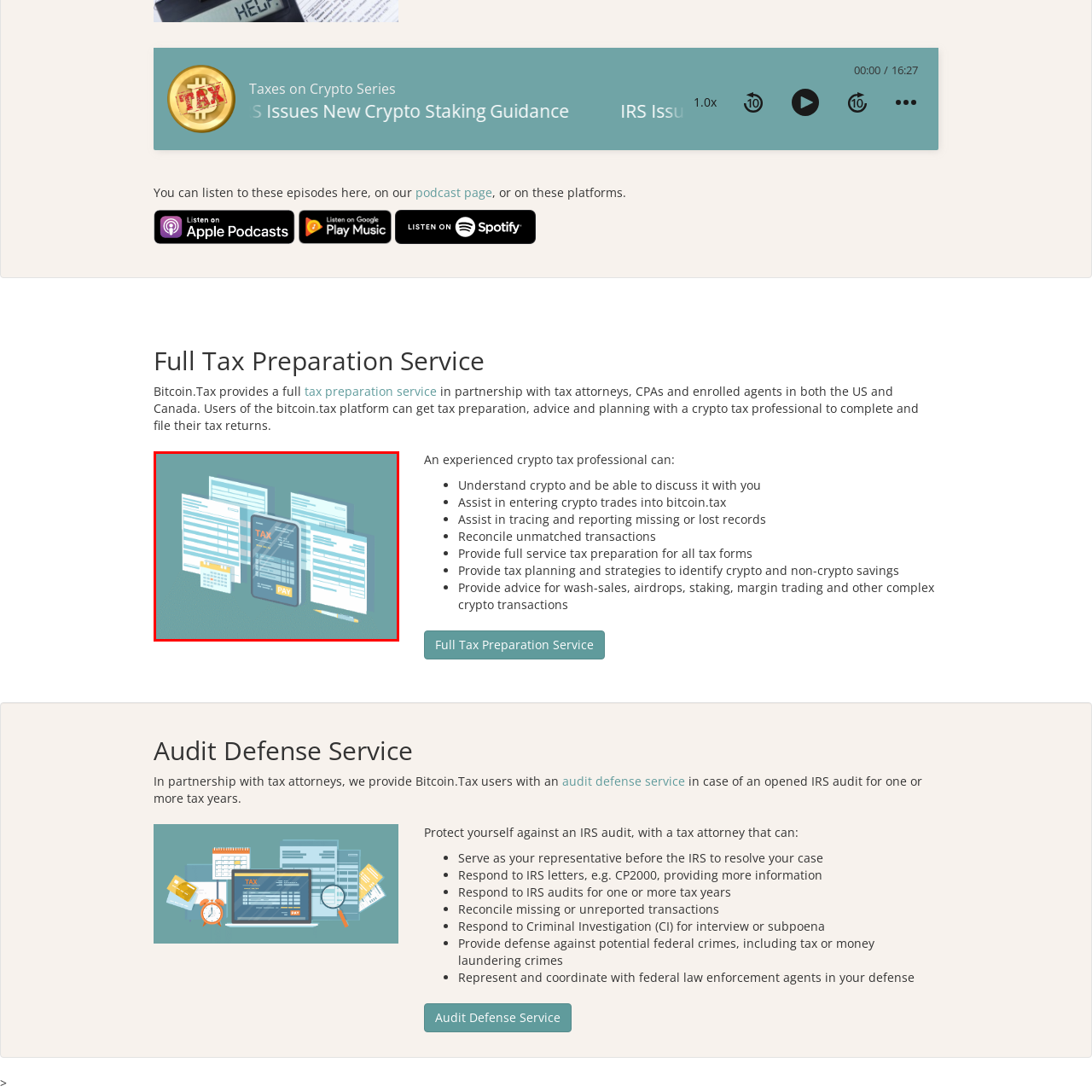What do the multiple sheets of paperwork represent?
Study the area inside the red bounding box in the image and answer the question in detail.

The multiple sheets of paperwork surrounding the central device in the image represent various tax forms and documentation, symbolizing the complexity of tax preparation processes and the importance of meticulous record-keeping in tax filing.